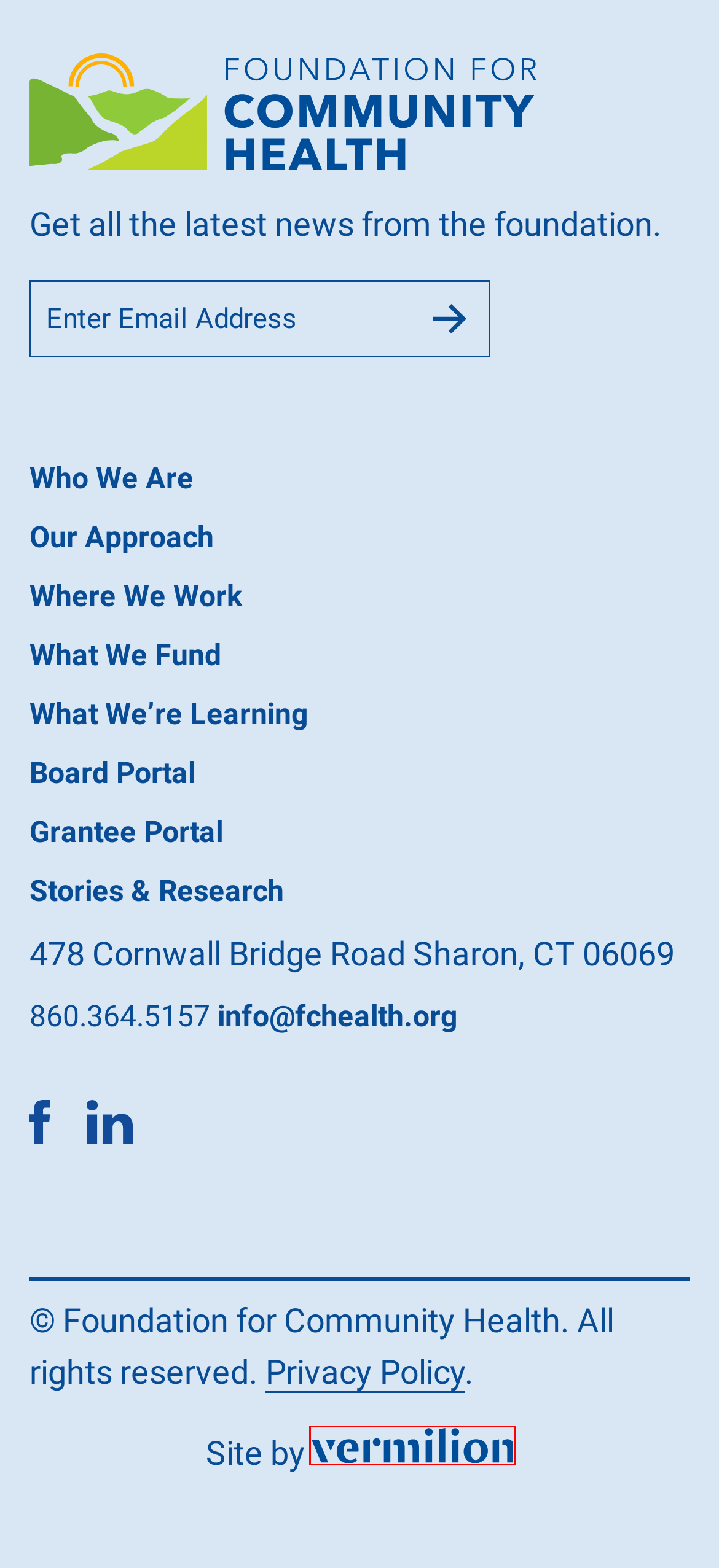Review the screenshot of a webpage that includes a red bounding box. Choose the webpage description that best matches the new webpage displayed after clicking the element within the bounding box. Here are the candidates:
A. What We Fund | Foundation for Community Health
B. Our Approach | Foundation for Community Health
C. Foundation for Community Health
D. Who We Are | Foundation for Community Health
E. What We're Learning | Foundation for Community Health
F. Logon -  Grant Lifecycle Manager
G. Vermilion | Creative Gone Good
H. Privacy Policy | Foundation for Community Health

G